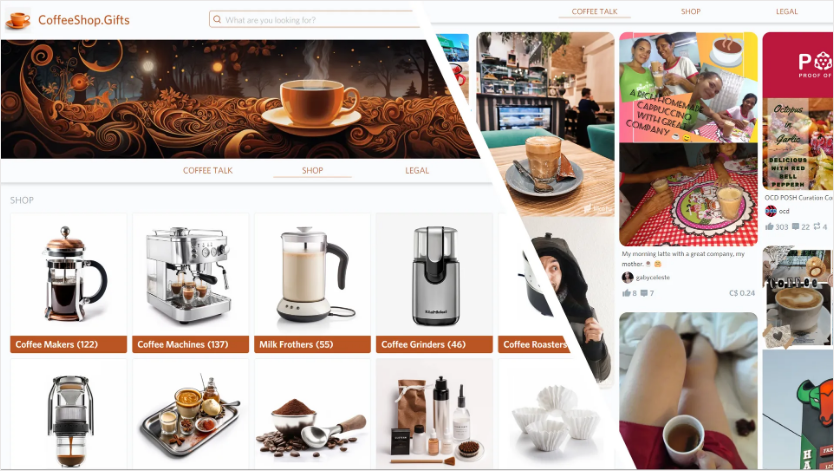How many product categories are displayed?
Provide a short answer using one word or a brief phrase based on the image.

5